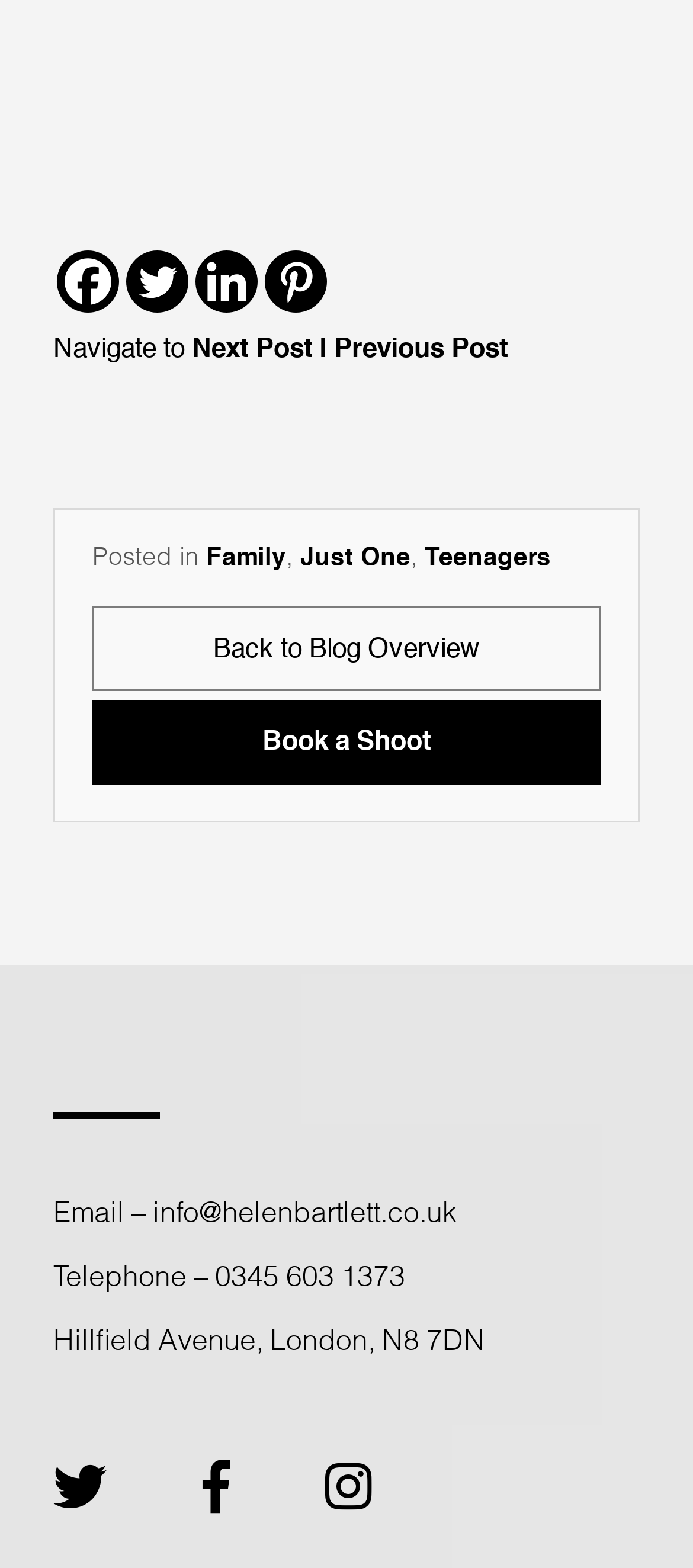Find and provide the bounding box coordinates for the UI element described with: "Book a Shoot".

[0.133, 0.446, 0.867, 0.501]